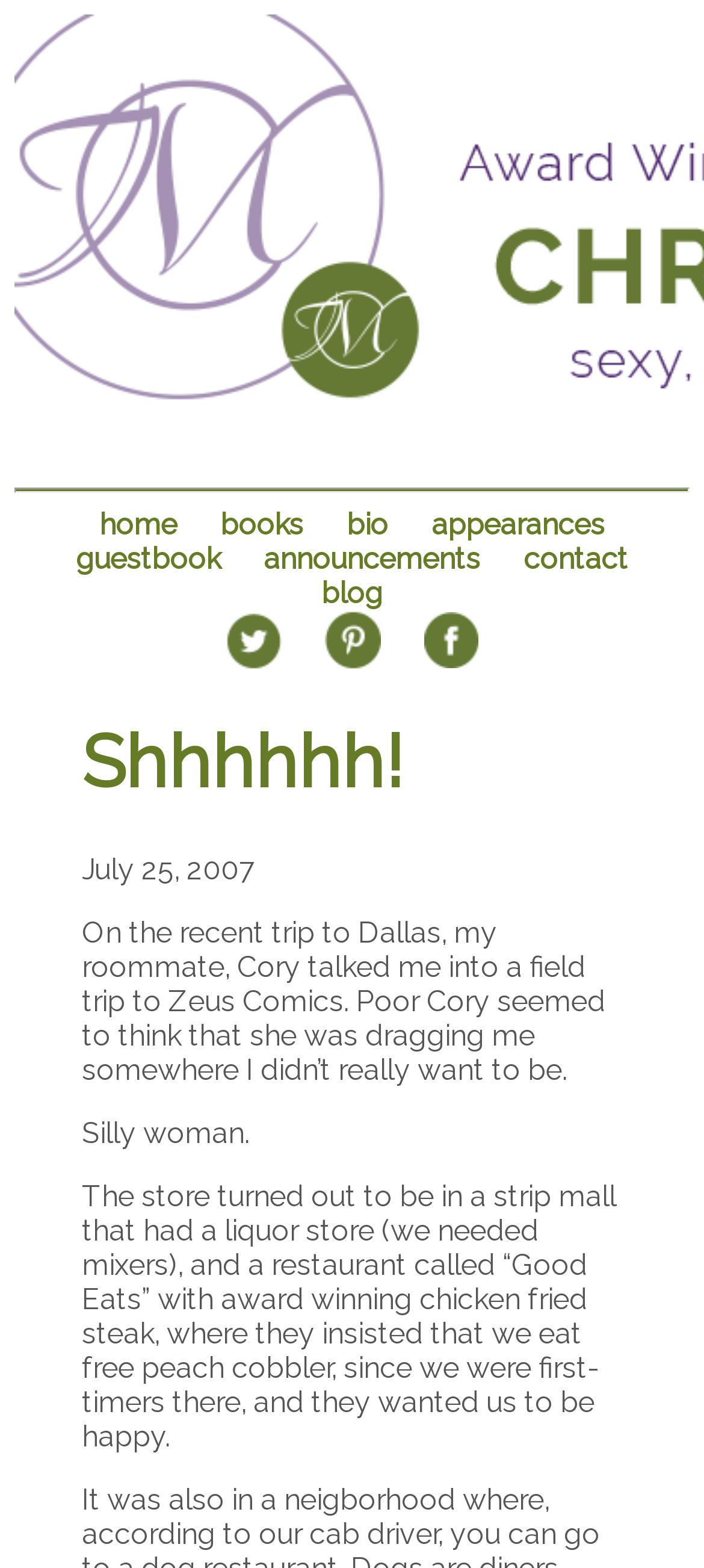Please predict the bounding box coordinates (top-left x, top-left y, bottom-right x, bottom-right y) for the UI element in the screenshot that fits the description: announcements

[0.349, 0.345, 0.708, 0.367]